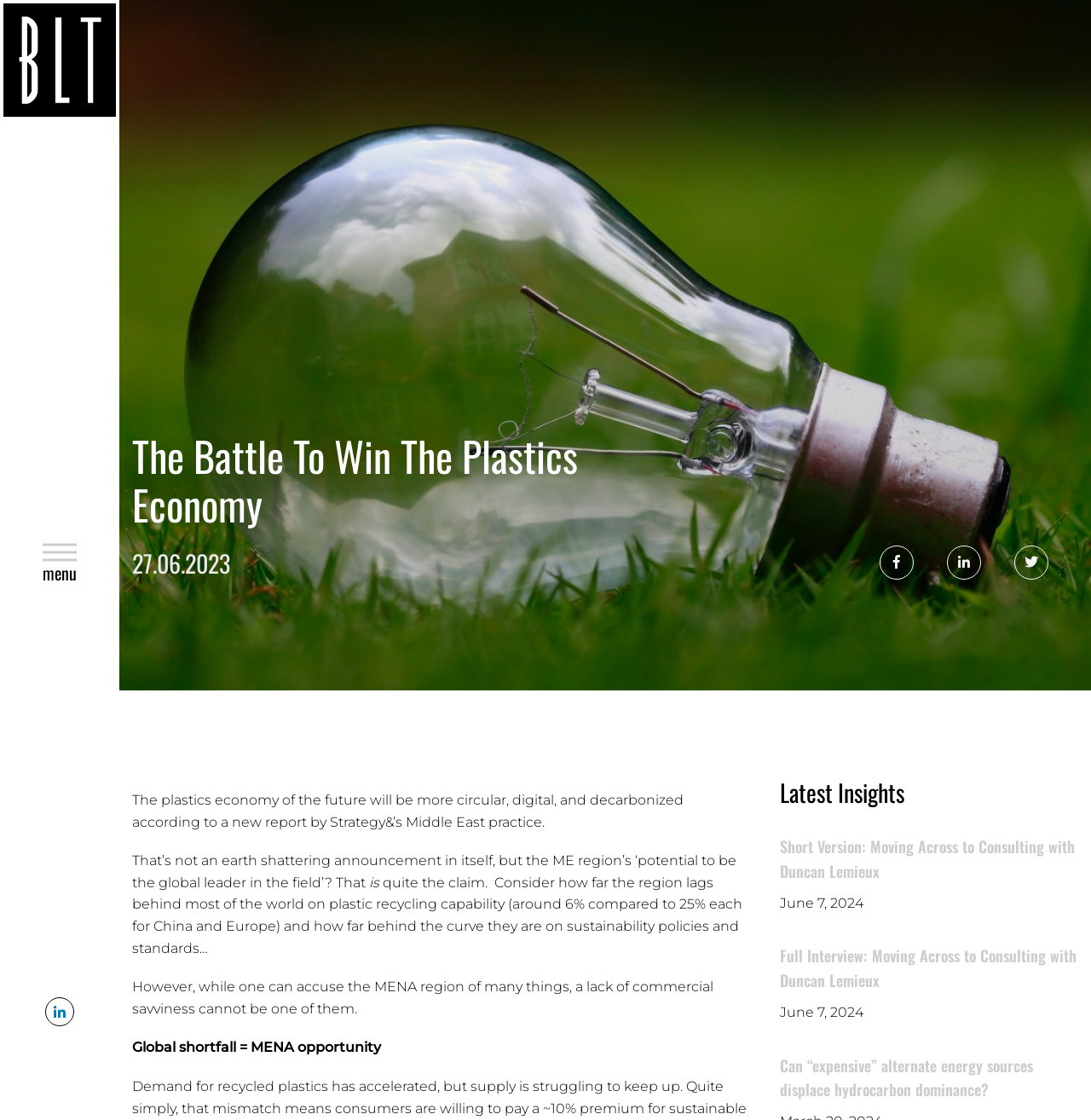Identify the bounding box coordinates for the UI element described as follows: "Menu Close". Ensure the coordinates are four float numbers between 0 and 1, formatted as [left, top, right, bottom].

[0.037, 0.483, 0.072, 0.52]